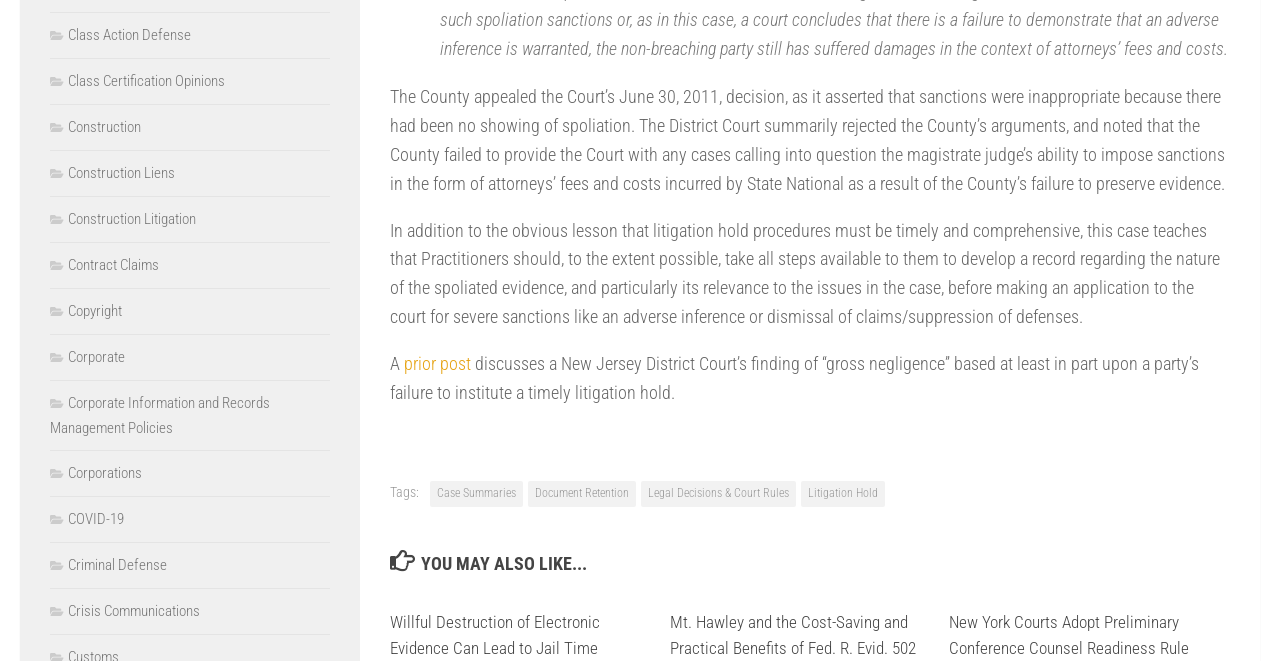Determine the bounding box coordinates for the HTML element described here: "Class Certification Opinions".

[0.039, 0.109, 0.176, 0.136]